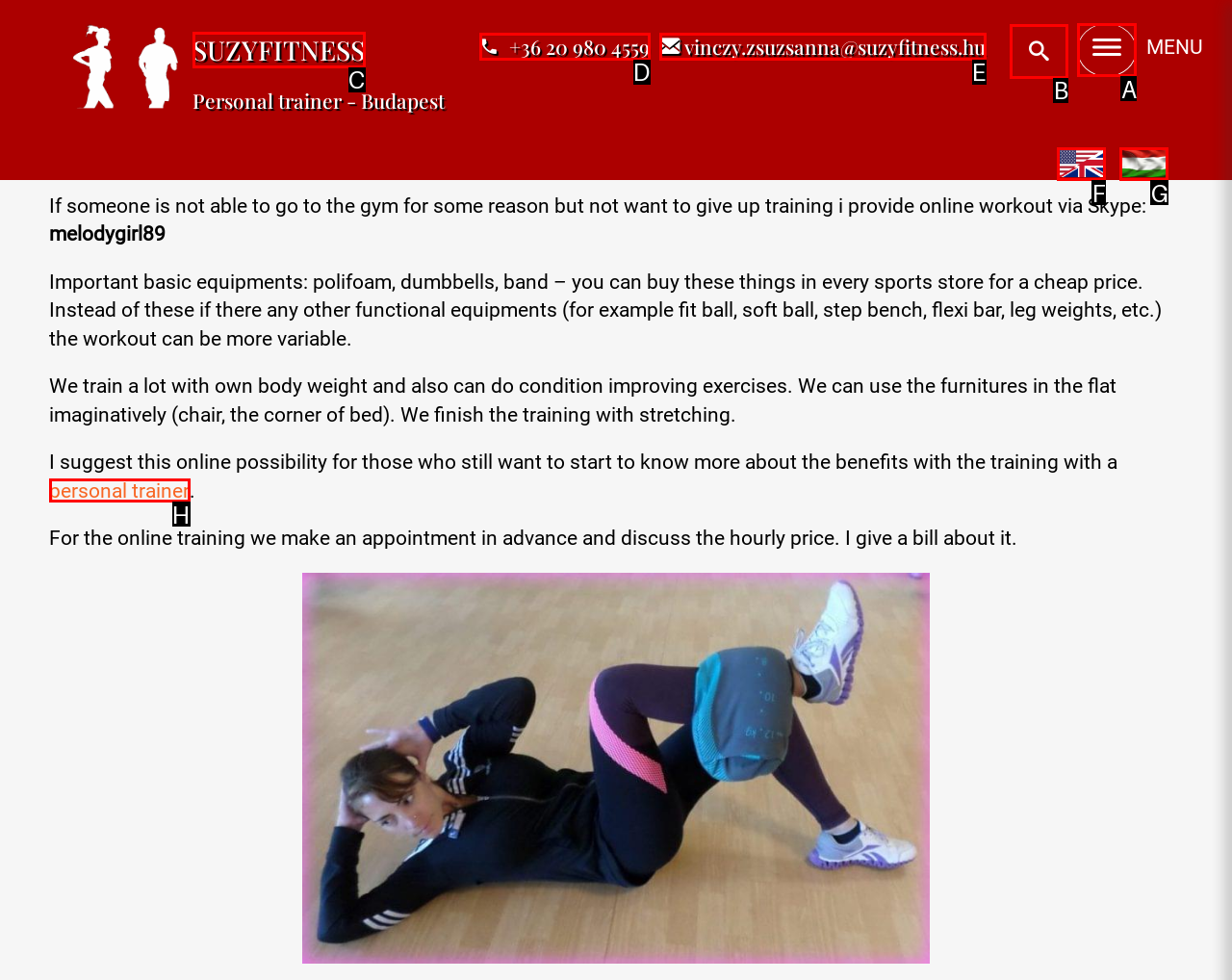Identify the letter of the UI element you should interact with to perform the task: Open the search function
Reply with the appropriate letter of the option.

B